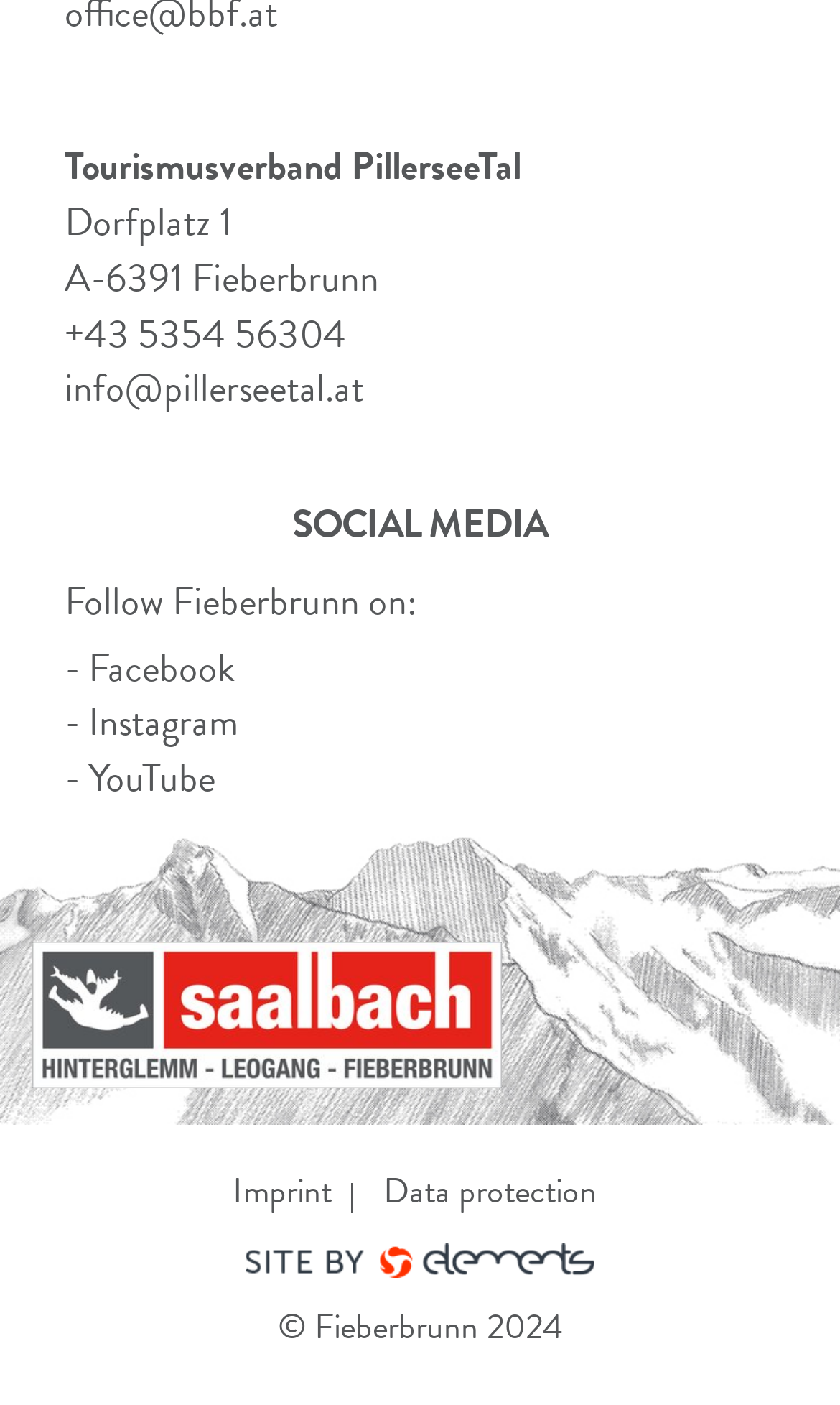What is the copyright year of the webpage?
Please provide a single word or phrase as your answer based on the image.

2024